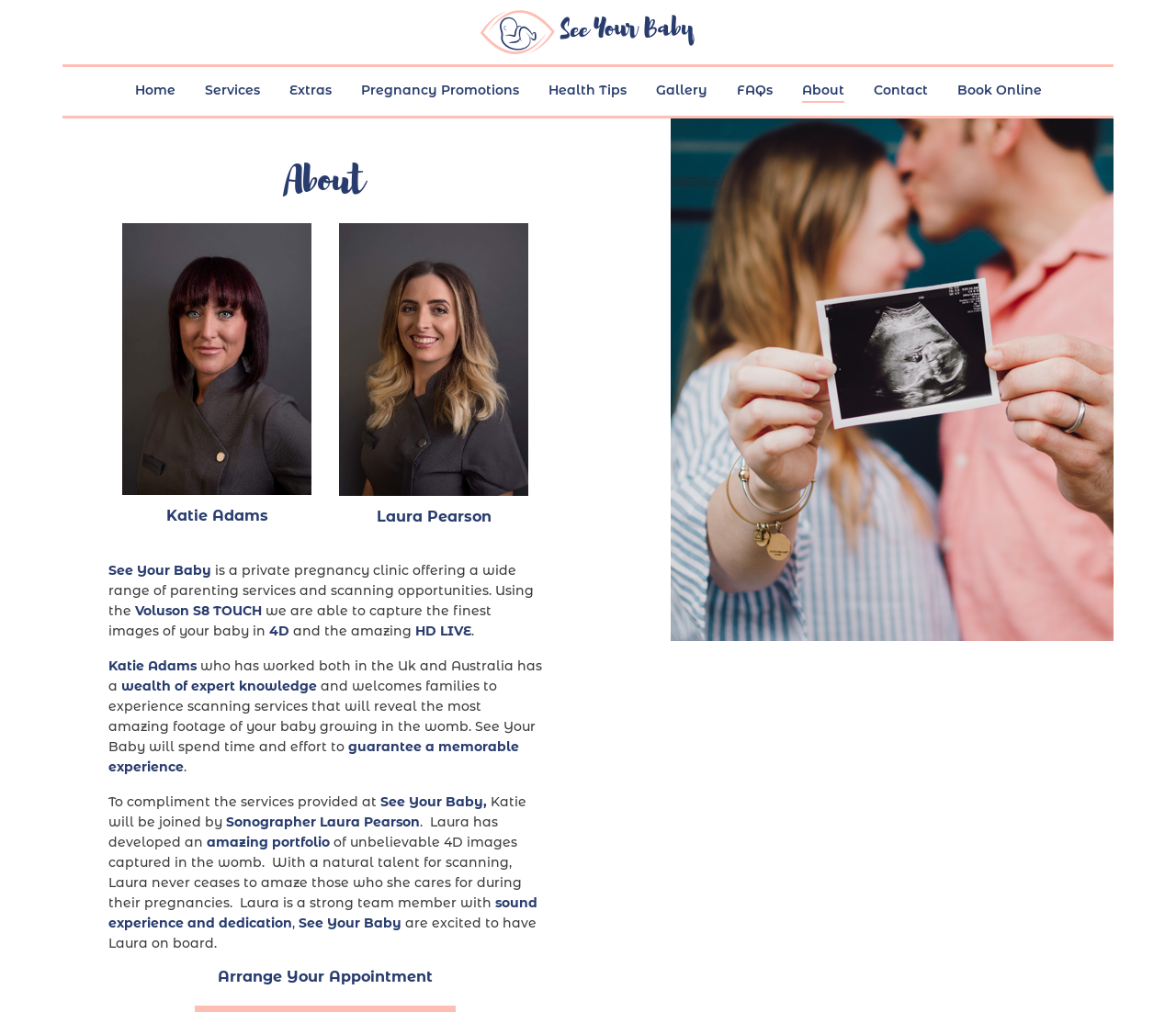Describe all visible elements and their arrangement on the webpage.

The webpage is about "See Your Baby", a private pregnancy clinic offering various parenting services and scanning opportunities. At the top, there is a navigation menu with 9 links: "4d HD Ultrasound", "Home", "Services", "Extras", "Pregnancy Promotions", "Health Tips", "Gallery", "FAQs", "About", "Contact", and "Book Online". 

Below the navigation menu, there is a heading "About" followed by a brief introduction to the clinic. The introduction is accompanied by two images of sonographers, Katie Adams and Laura Pearson, on the left and right sides, respectively. 

The main content of the page is divided into two sections. The first section describes the clinic's services, highlighting the use of Voluson S8 TOUCH to capture high-quality 4D and HD LIVE images of babies in the womb. The second section introduces the sonographers, Katie Adams and Laura Pearson, providing their backgrounds and expertise in scanning services.

At the bottom of the page, there is a heading "Arrange Your Appointment" and a large background image that takes up most of the width of the page.